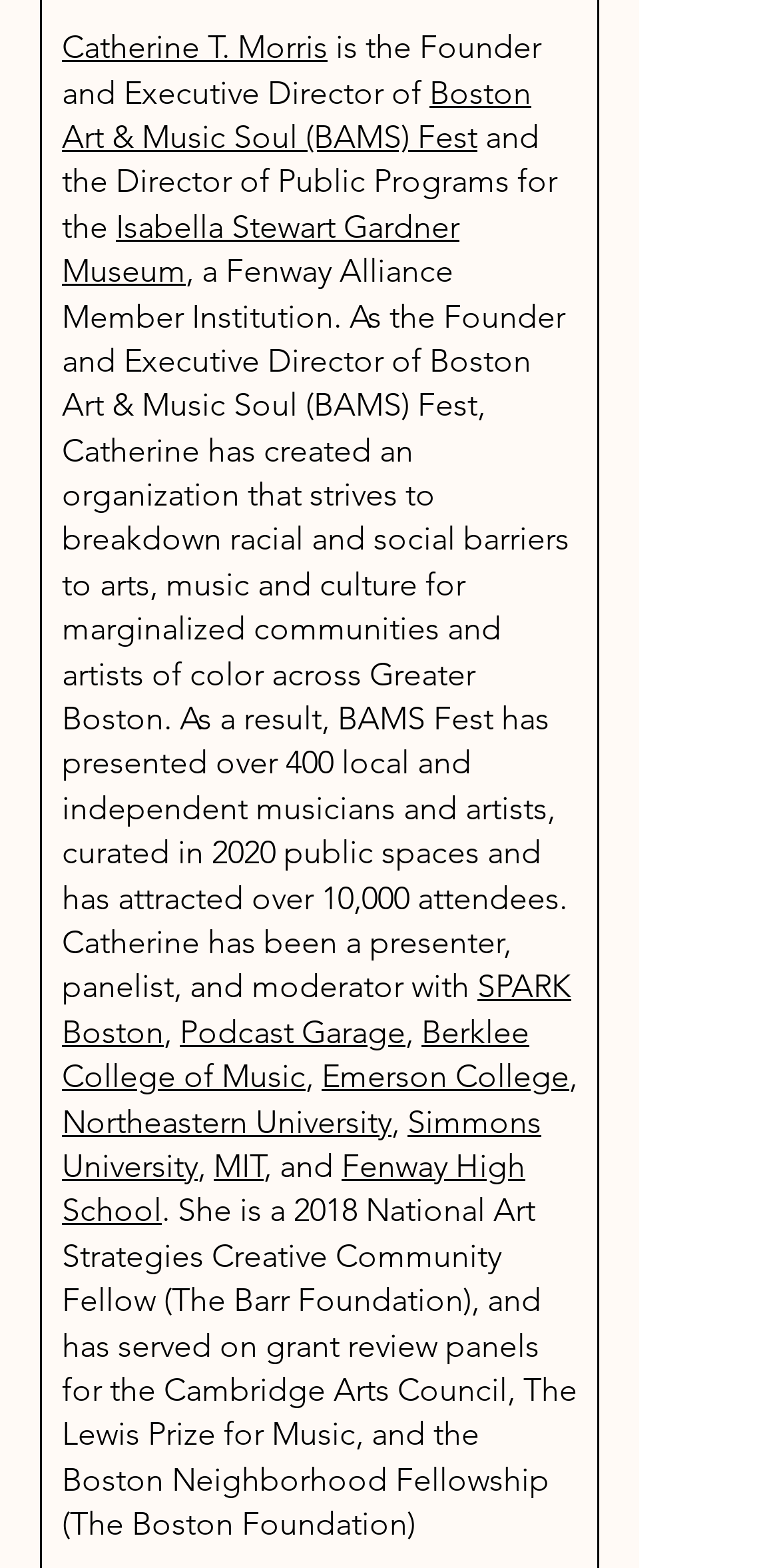Using the given description, provide the bounding box coordinates formatted as (top-left x, top-left y, bottom-right x, bottom-right y), with all values being floating point numbers between 0 and 1. Description: MIT

[0.274, 0.731, 0.338, 0.756]